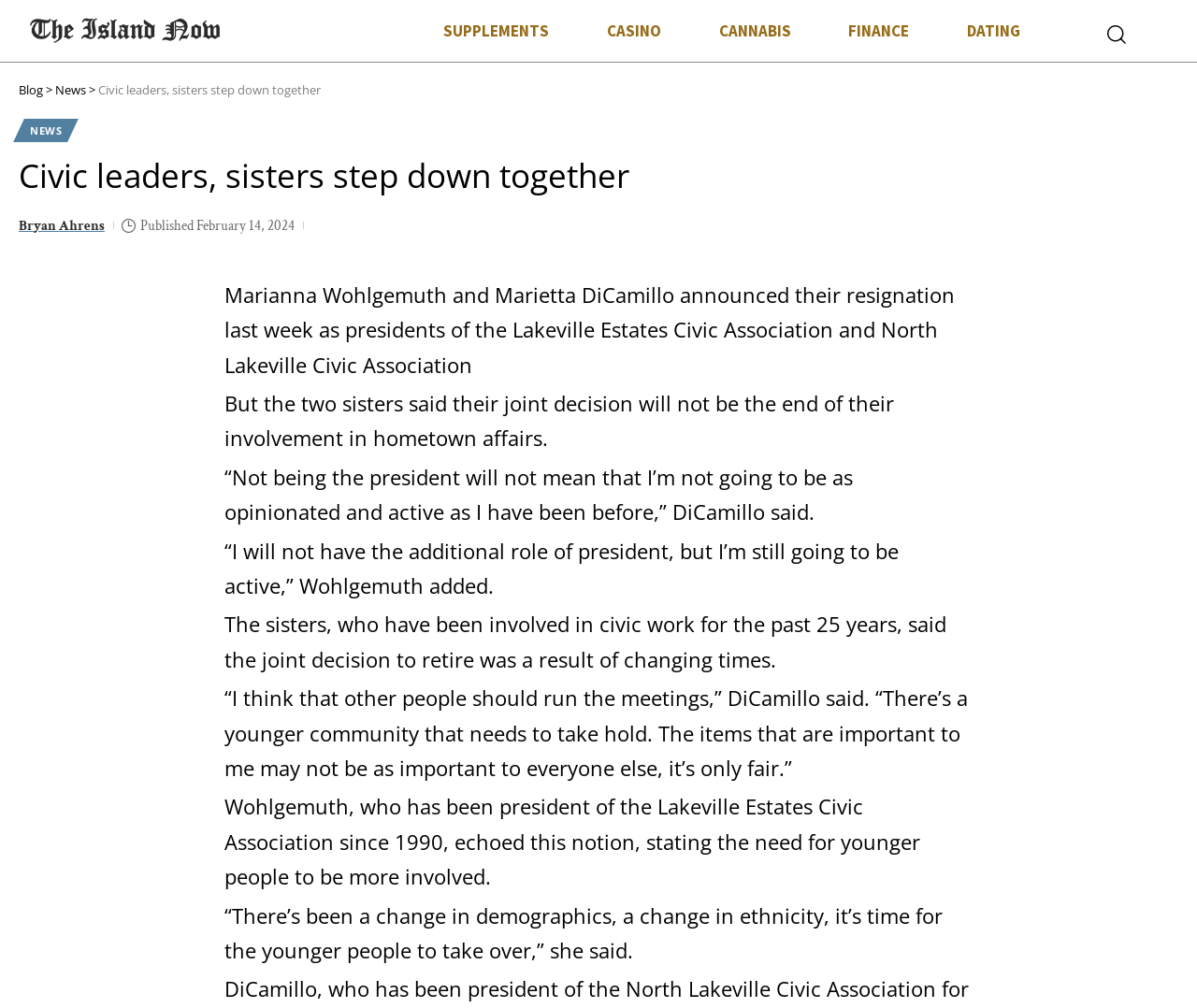What is the bounding box coordinate of the region that contains the text 'Civic leaders, sisters step down together'?
Answer the question using a single word or phrase, according to the image.

[0.016, 0.154, 0.984, 0.193]